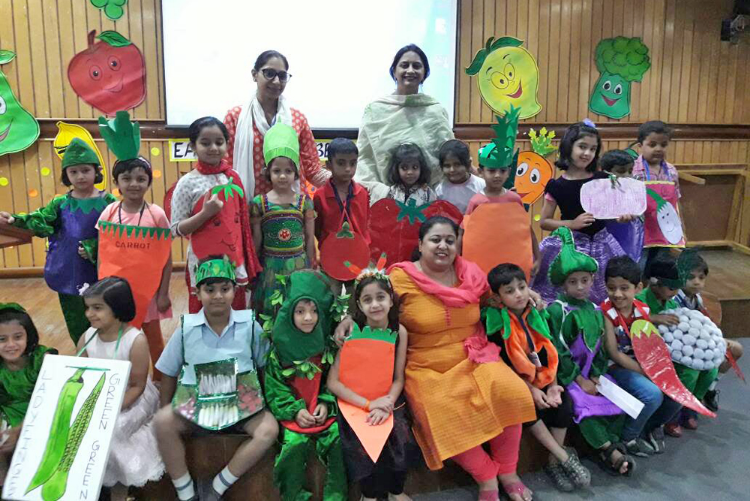Can you give a detailed response to the following question using the information from the image? What is the age group of the students participating in the parade?

The age group of the students participating in the parade can be identified by reading the caption, which mentions that the parade features young students from Nursery and Kindergarten.